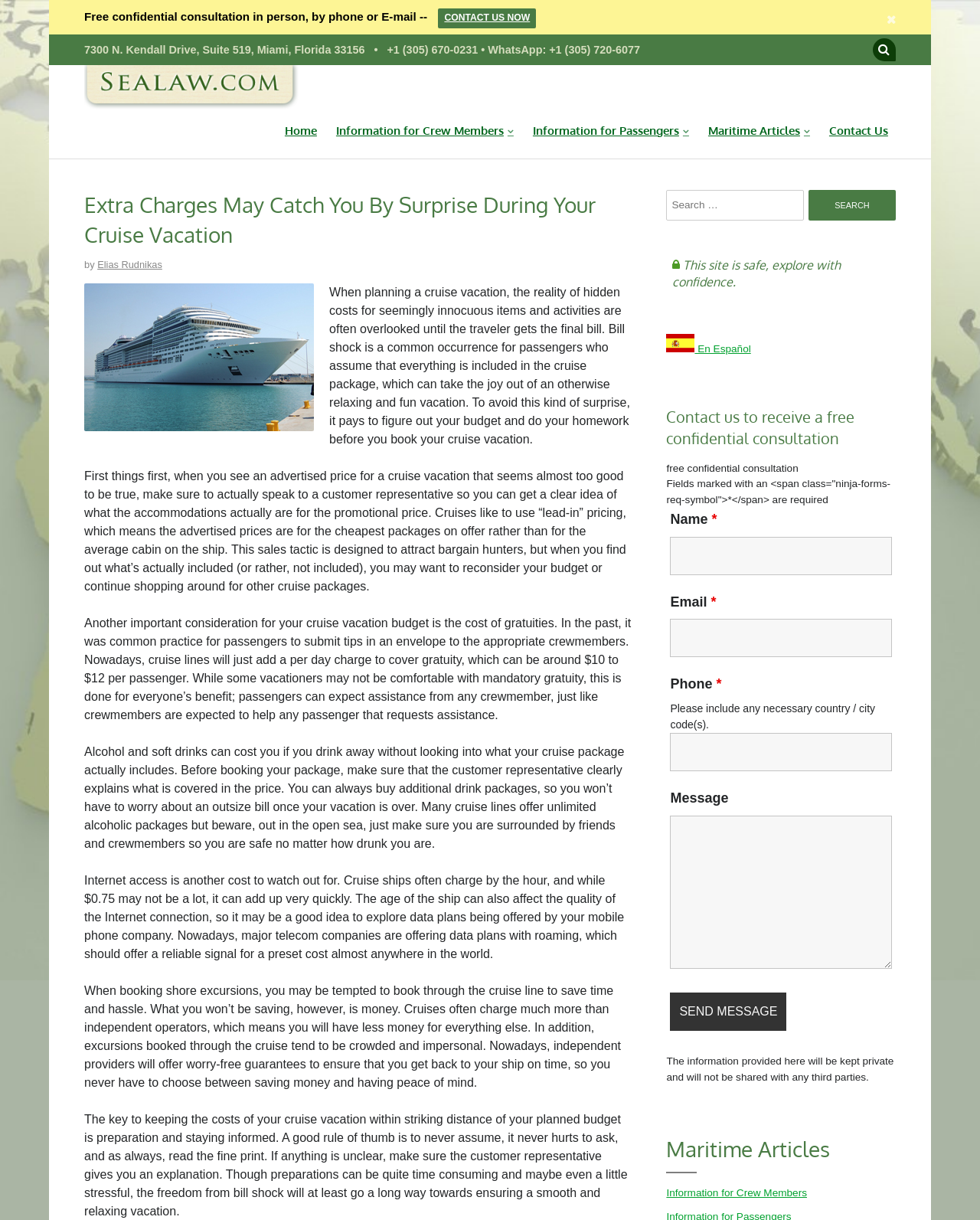Answer succinctly with a single word or phrase:
What is the topic of the article on this webpage?

Hidden costs of cruise vacation